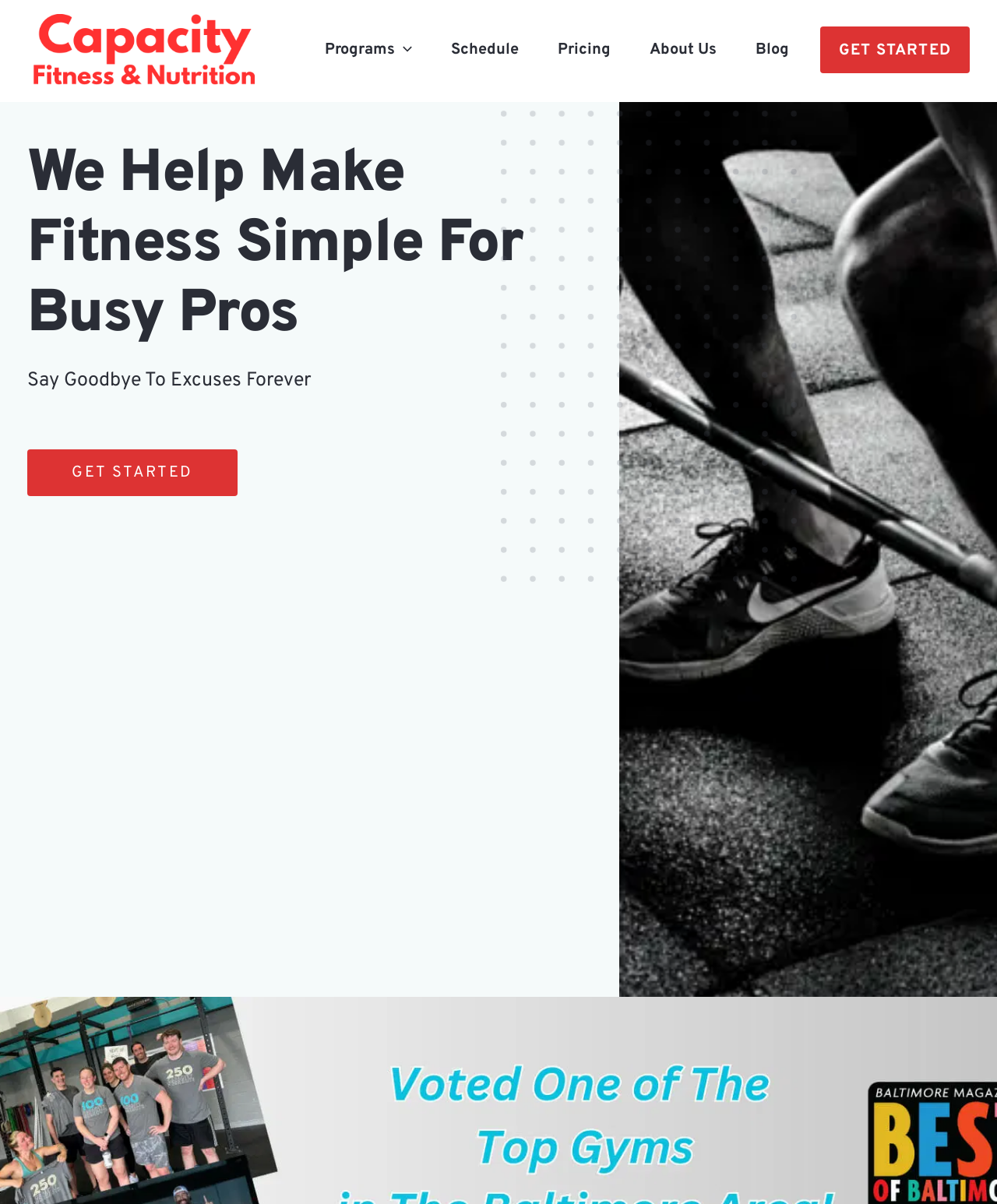What type of business is Capacity Fitness? Analyze the screenshot and reply with just one word or a short phrase.

Gym